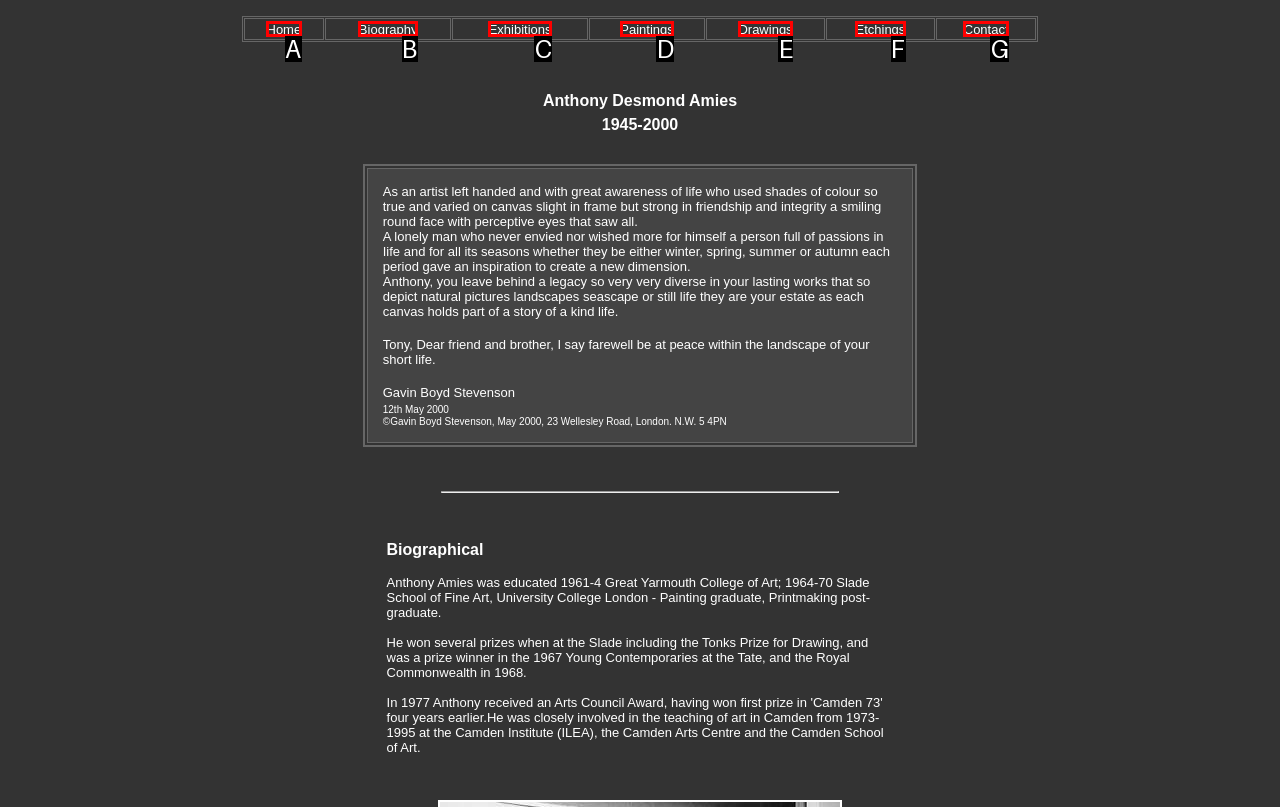Please select the letter of the HTML element that fits the description: Home. Answer with the option's letter directly.

A